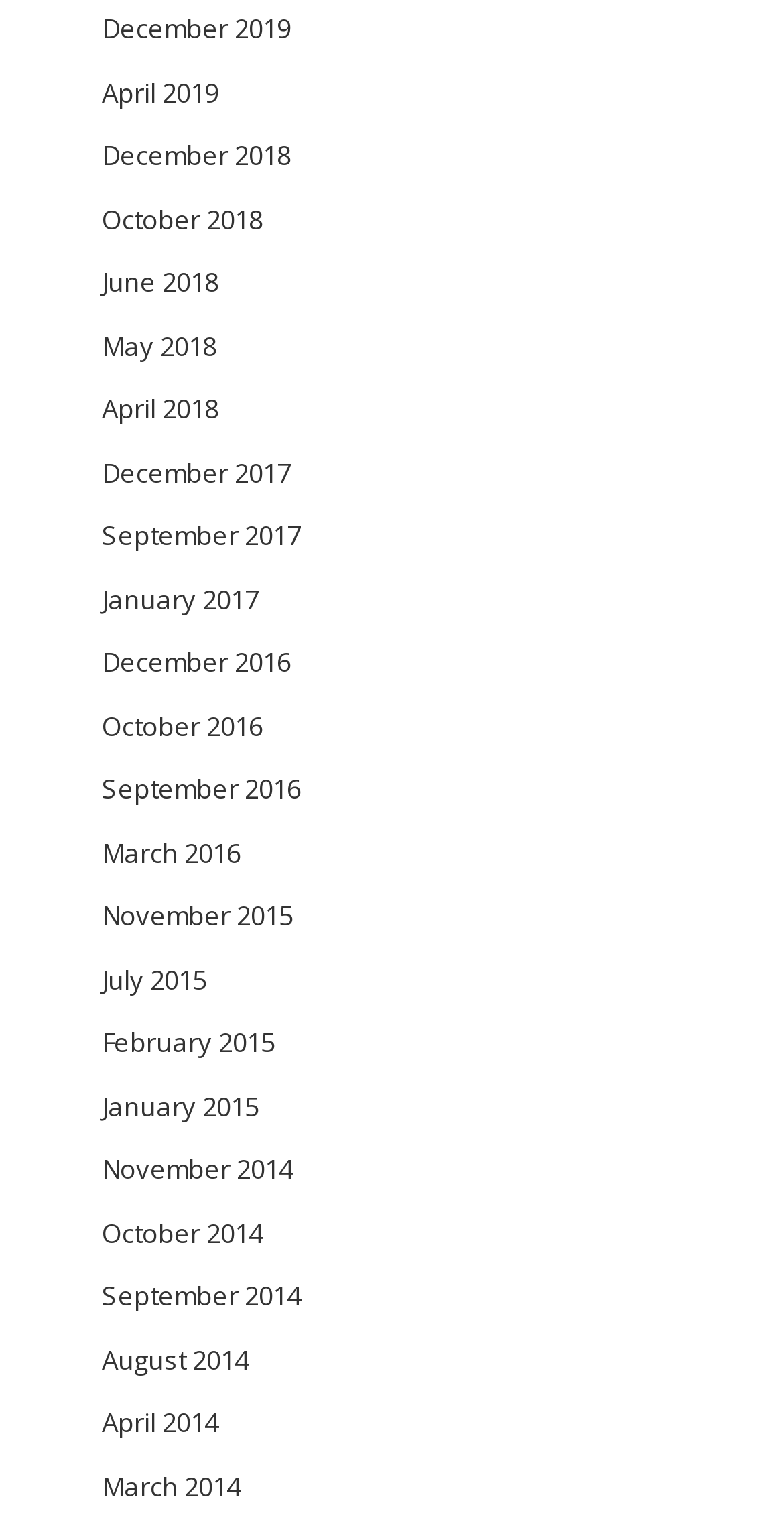Identify the bounding box coordinates of the region that needs to be clicked to carry out this instruction: "view March 2014". Provide these coordinates as four float numbers ranging from 0 to 1, i.e., [left, top, right, bottom].

[0.13, 0.956, 0.307, 0.979]